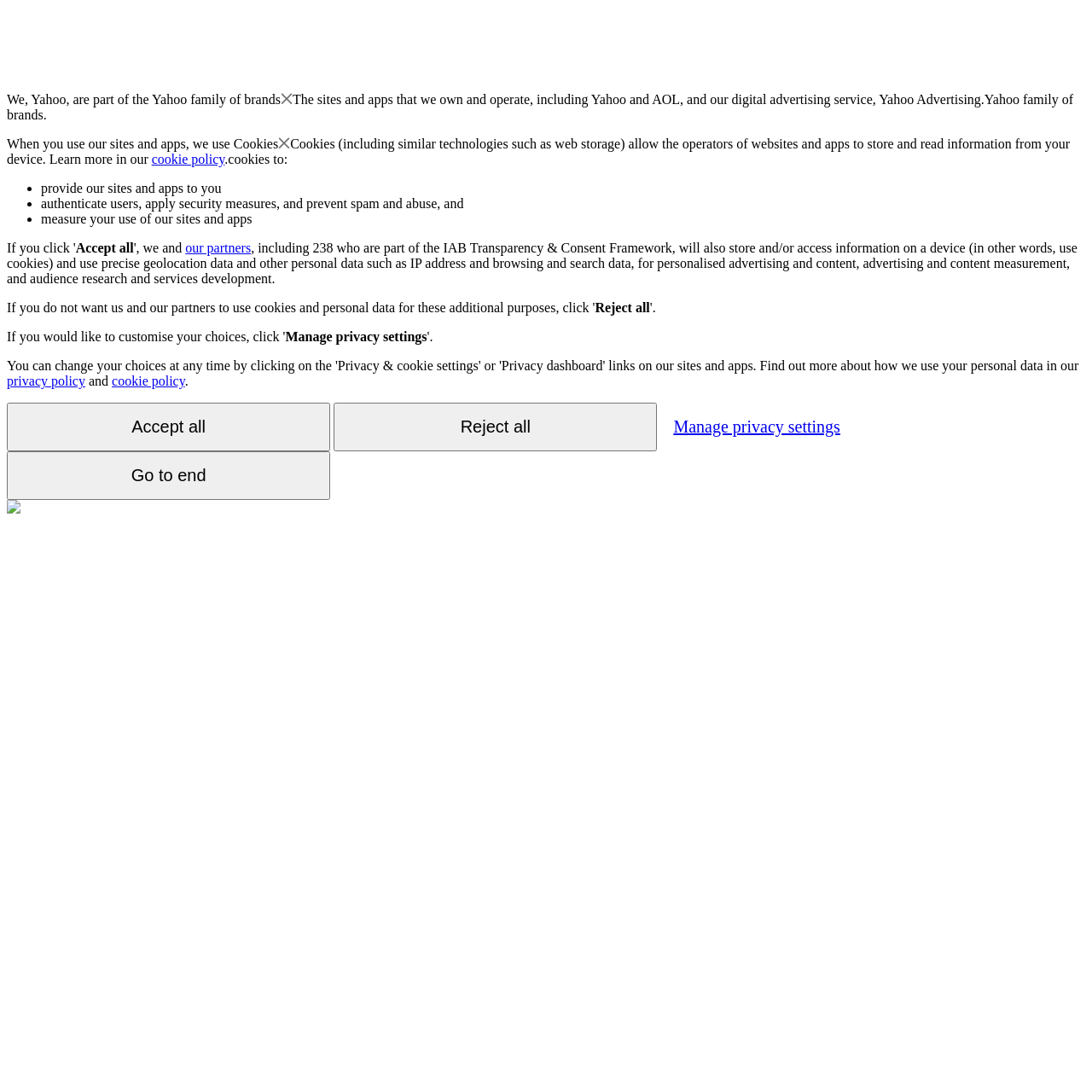Ascertain the bounding box coordinates for the UI element detailed here: "Go to end". The coordinates should be provided as [left, top, right, bottom] with each value being a float between 0 and 1.

[0.006, 0.413, 0.302, 0.458]